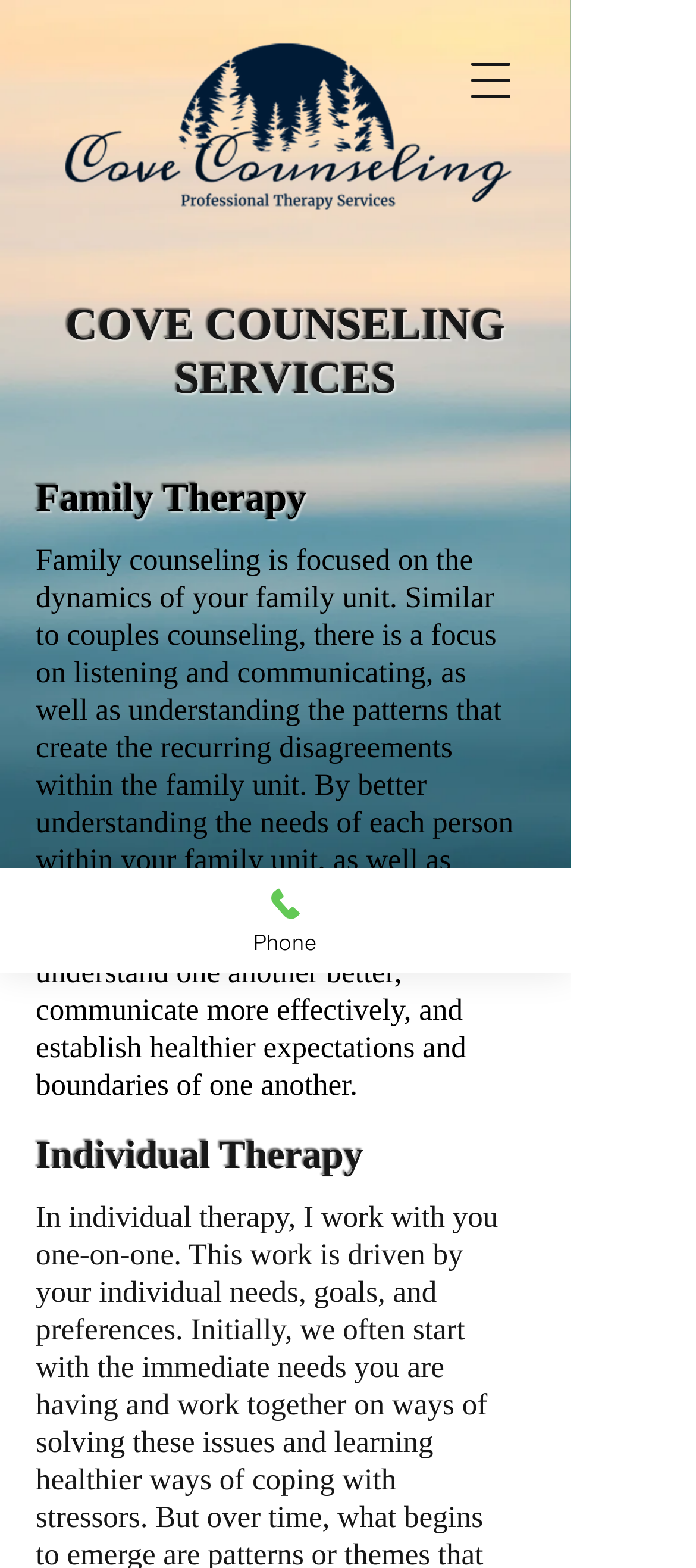Respond to the following question with a brief word or phrase:
How many types of therapy are mentioned?

Two